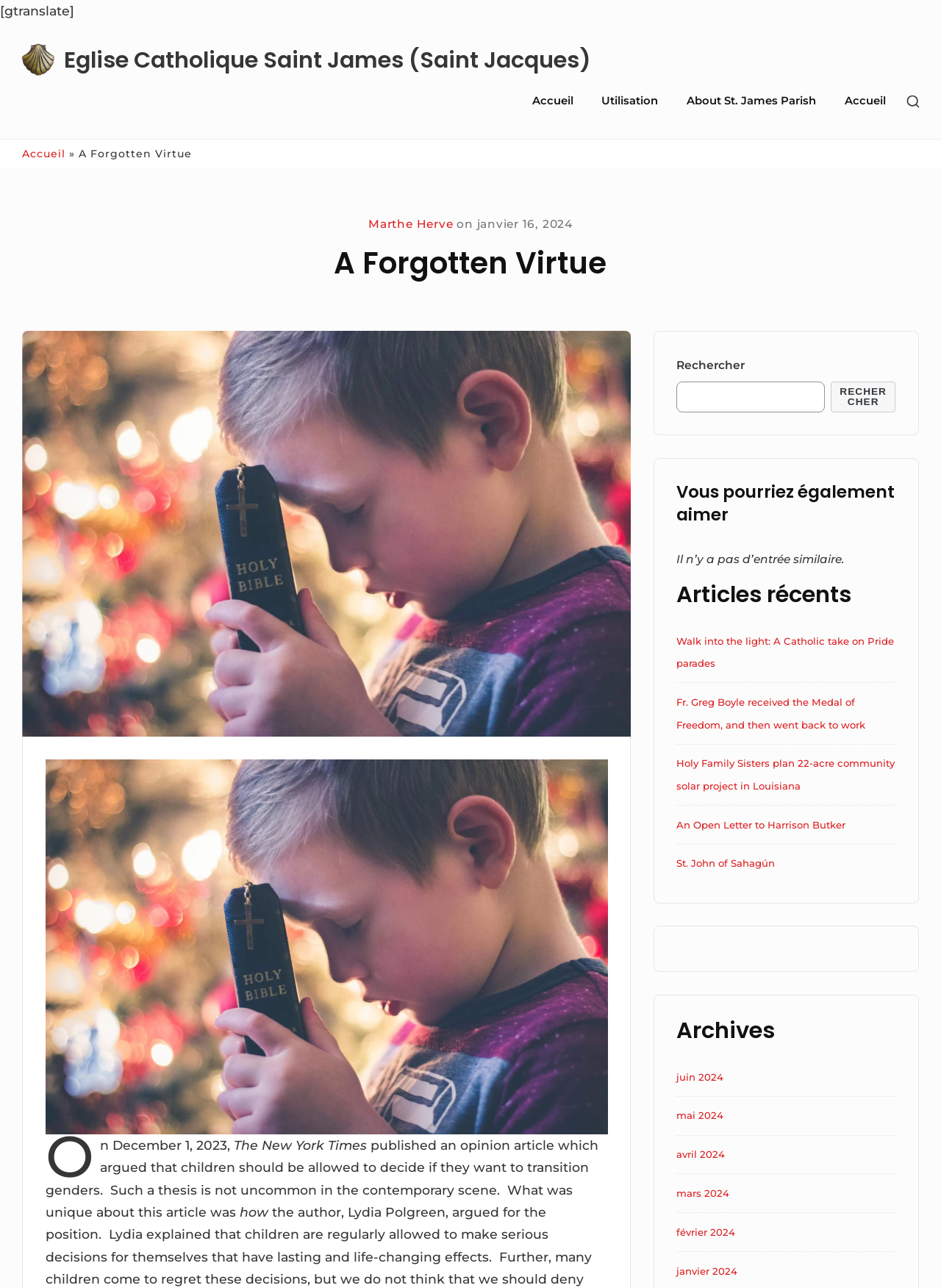What is the date of the article?
Please provide a single word or phrase as your answer based on the screenshot.

janvier 16, 2024